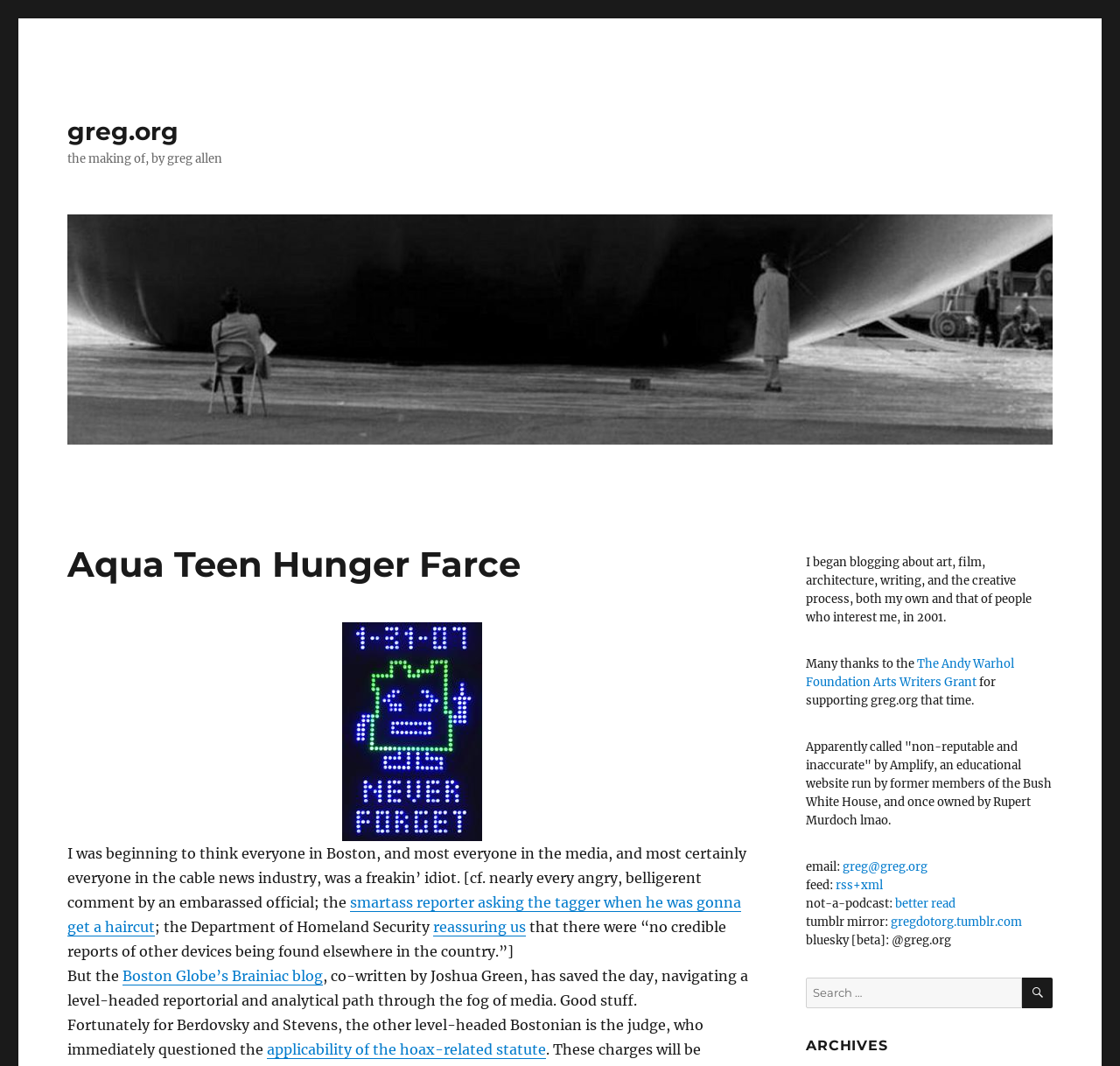Determine the bounding box for the HTML element described here: "better read". The coordinates should be given as [left, top, right, bottom] with each number being a float between 0 and 1.

[0.799, 0.84, 0.853, 0.854]